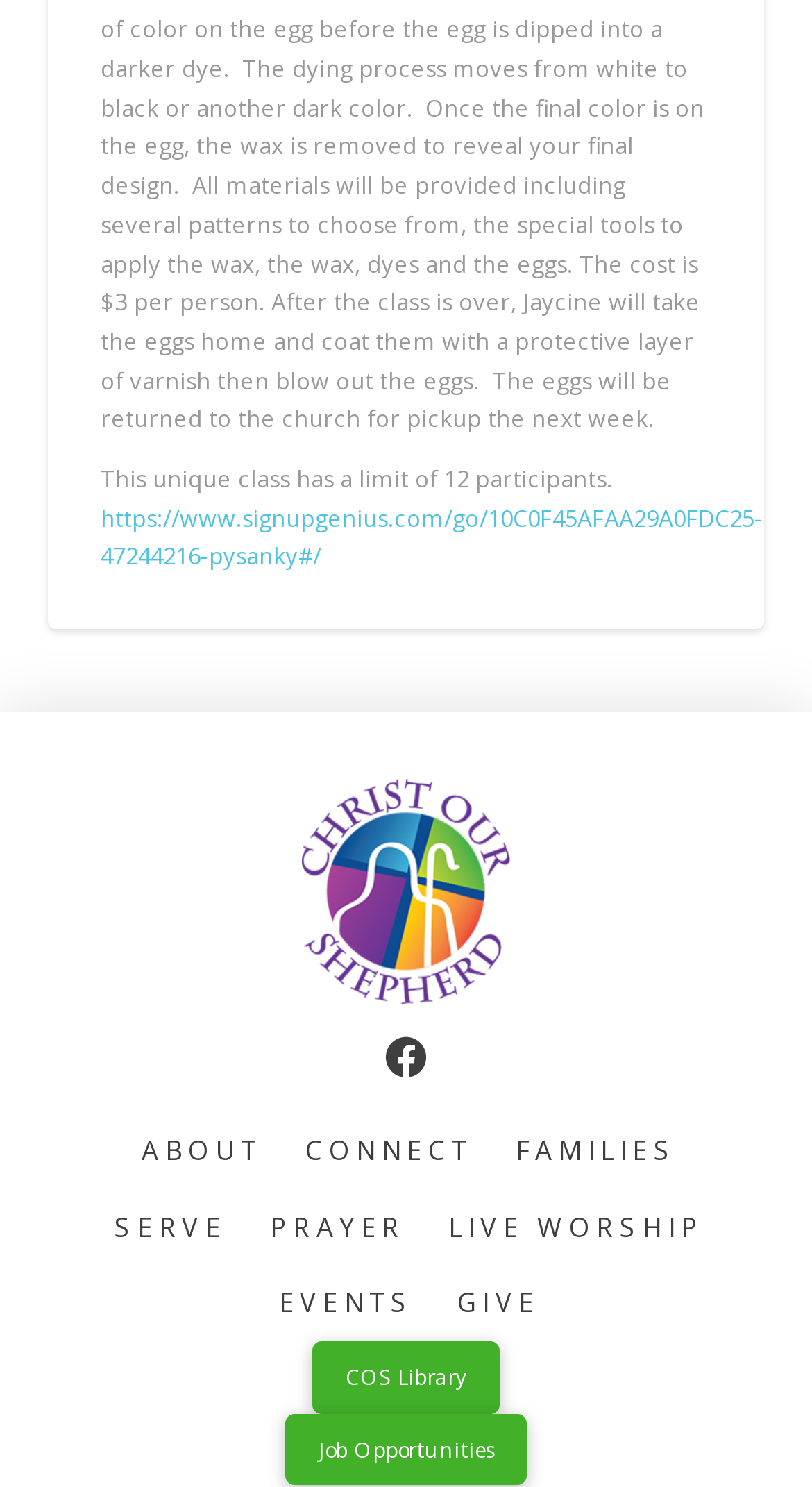Please identify the bounding box coordinates of the area I need to click to accomplish the following instruction: "Click the link to sign up for the pysanky class".

[0.124, 0.337, 0.94, 0.384]